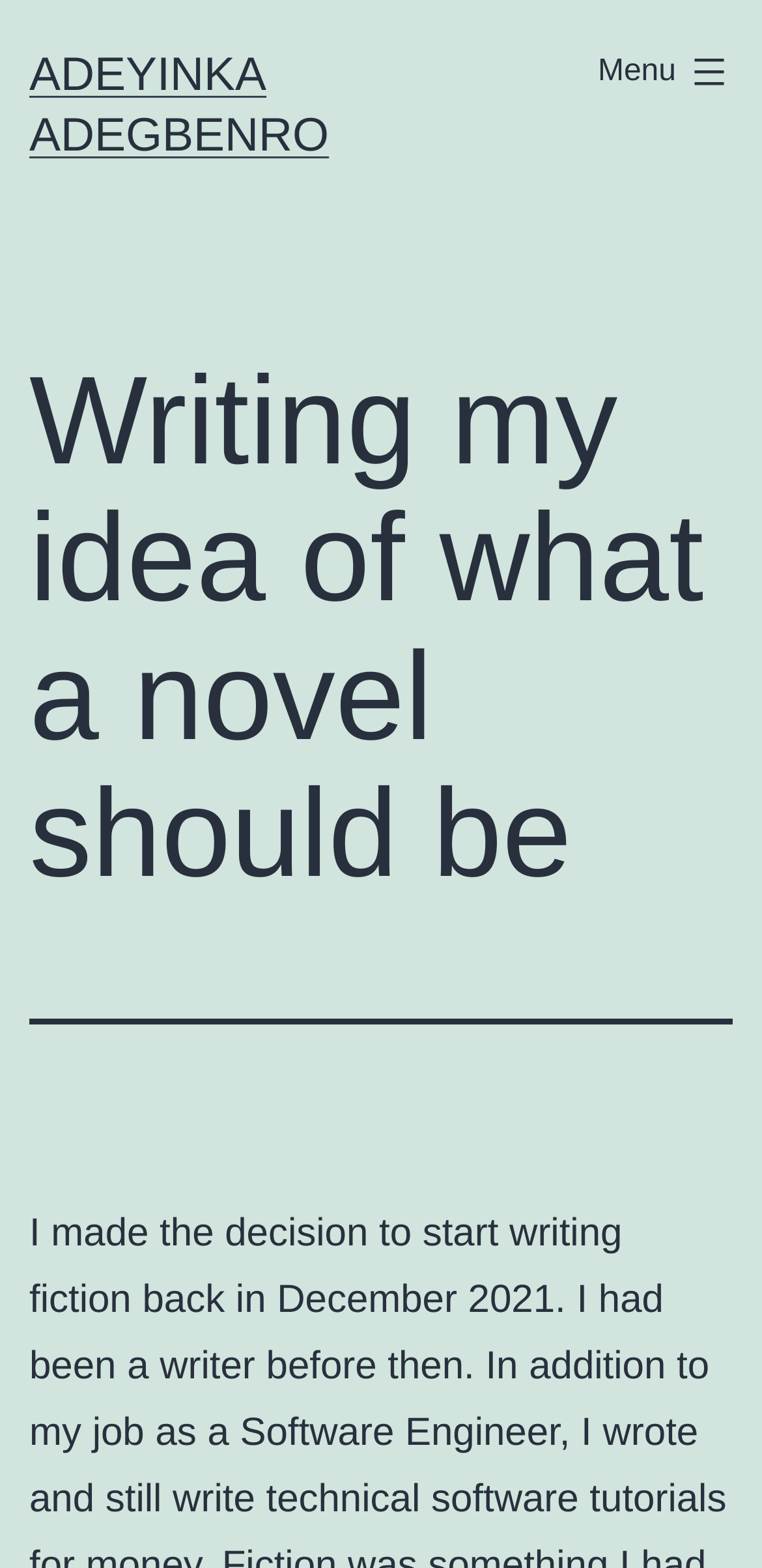Identify the bounding box for the given UI element using the description provided. Coordinates should be in the format (top-left x, top-left y, bottom-right x, bottom-right y) and must be between 0 and 1. Here is the description: ADEYINKA ADEGBENRO

[0.038, 0.031, 0.432, 0.103]